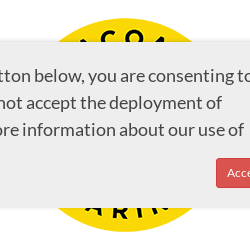What is the shape of the logo?
Provide a detailed answer to the question, using the image to inform your response.

The image showcases a circular logo featuring the words 'AC94 MARINE' prominently displayed in black letters against a vibrant yellow background, which implies that the shape of the logo is circular.